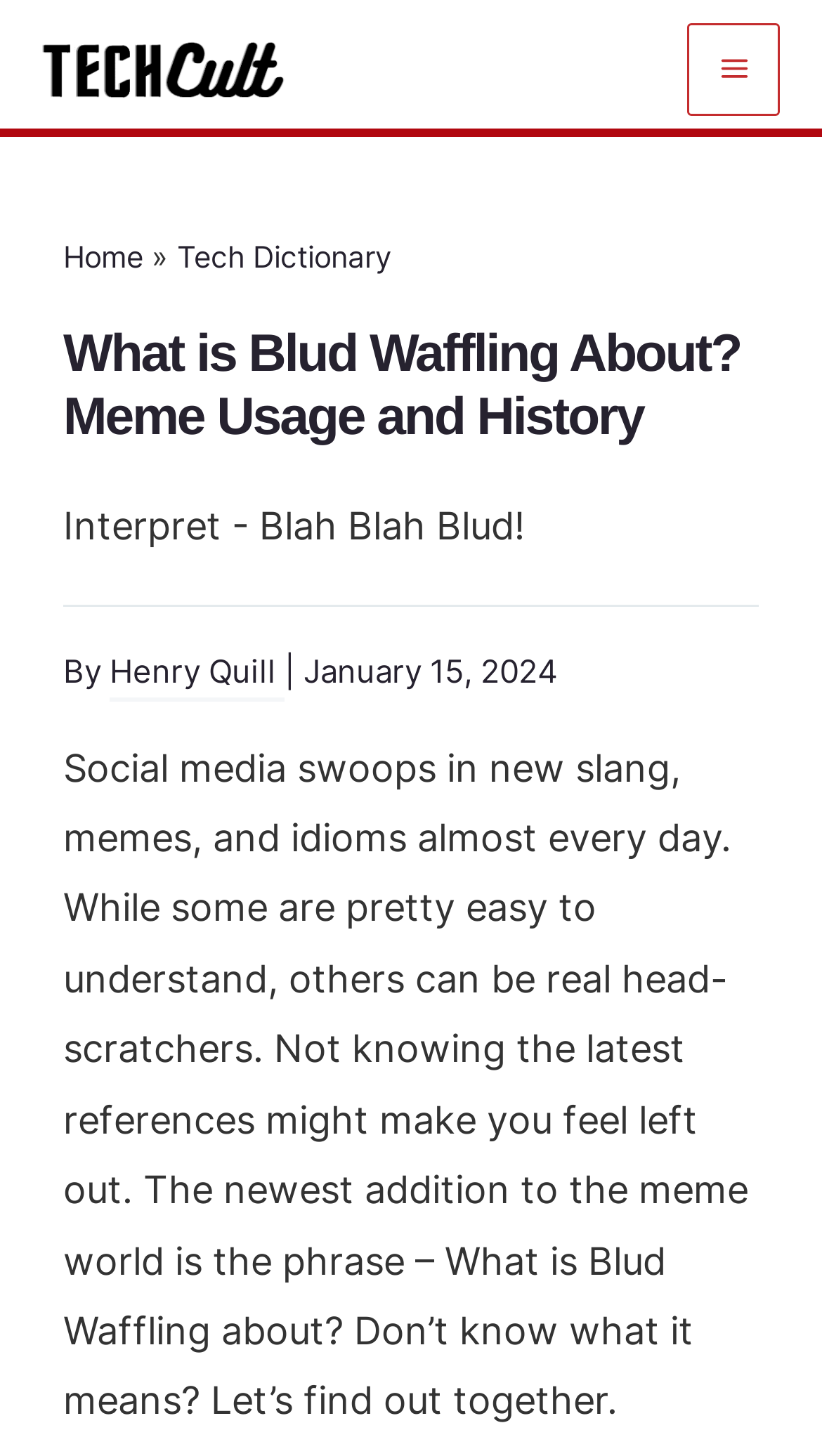Articulate a complete and detailed caption of the webpage elements.

The webpage is about the slang phrase "Blud Waffling" and its meaning. At the top left corner, there is a link to the "techcult logo" accompanied by an image. On the top right corner, there is a button labeled "Main Menu" which is not expanded. When expanded, it reveals a menu with links to "Home" and "Tech Dictionary", separated by a "»" symbol.

Below the menu, there is a header section that spans almost the entire width of the page. The header contains the title "What is Blud Waffling About? Meme Usage and History" in a large font size. Below the title, there is a quote "Interpret - Blah Blah Blud!" followed by the author's name "Henry Quill" and the date "January 15, 2024".

The main content of the page starts with a paragraph of text that explains the context of the slang phrase. The text discusses how social media introduces new slang, memes, and idioms, and how not knowing the latest references can make one feel left out. The paragraph then introduces the phrase "What is Blud Waffling about?" and invites the reader to learn more about it.